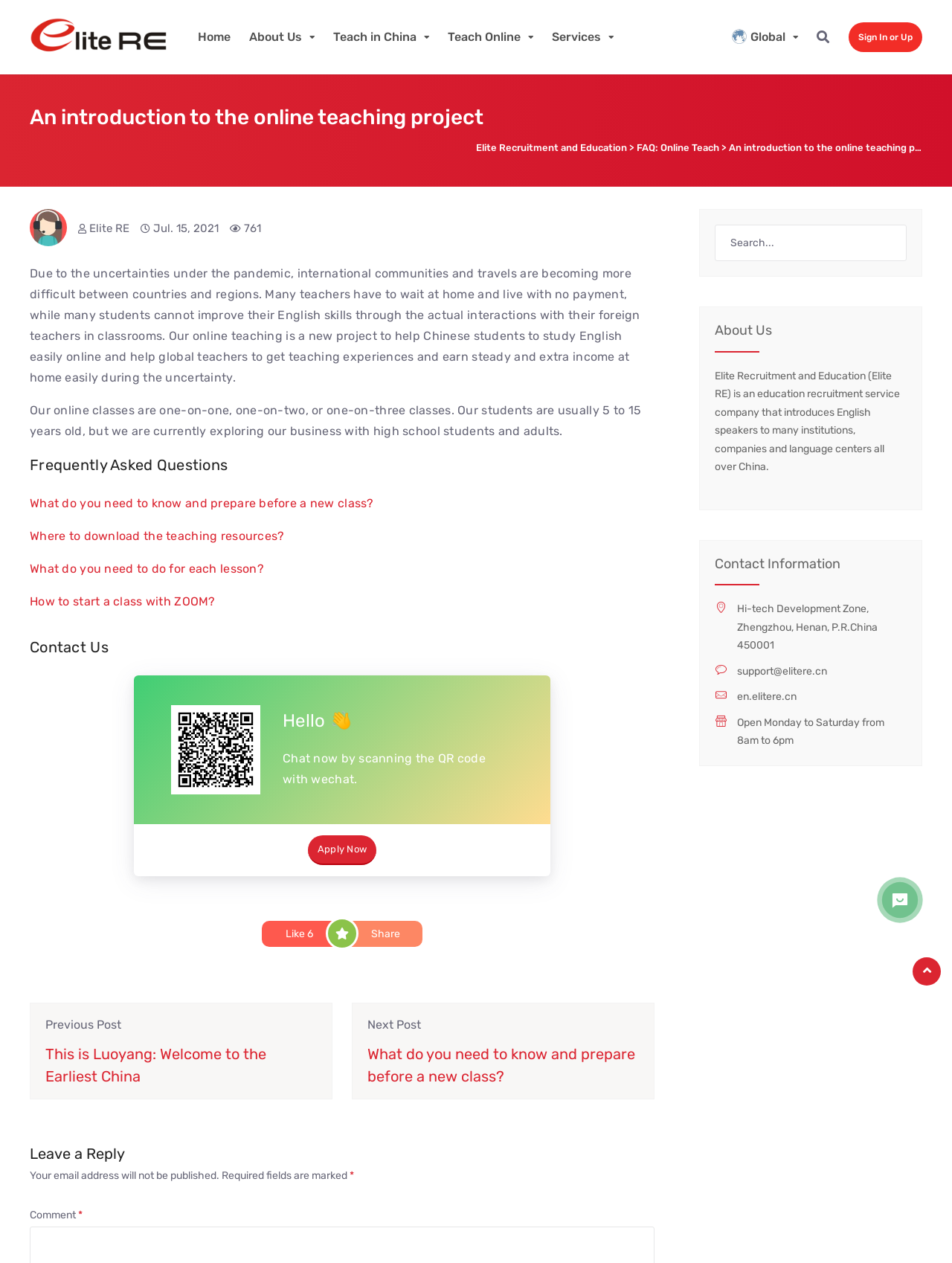What is the location of the company?
Please provide a detailed and comprehensive answer to the question.

The location of the company can be found in the section 'Contact Information', which provides the address of the company.